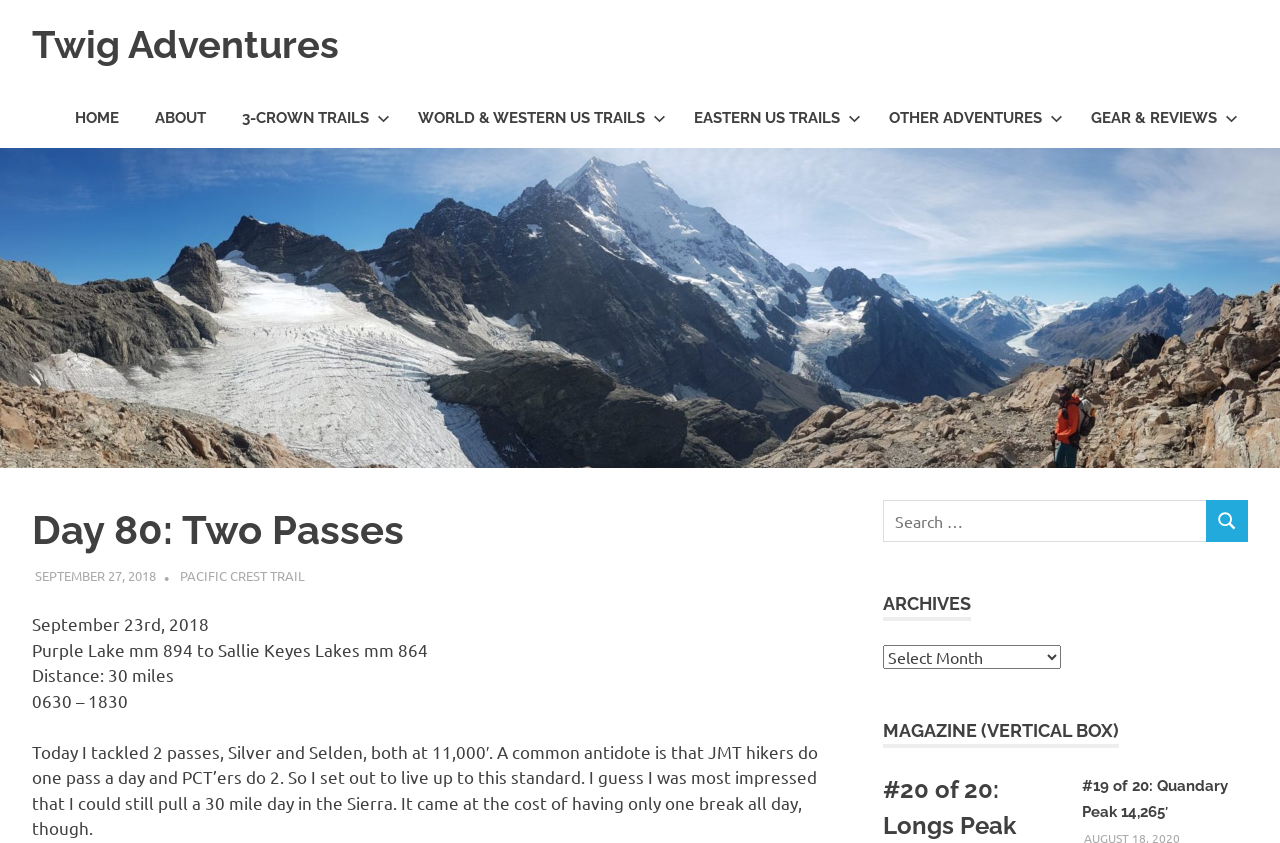Explain the webpage's layout and main content in detail.

The webpage is a blog post titled "Day 80: Two Passes" on the website "Twig Adventures". At the top, there is a navigation menu with 7 links: "HOME", "ABOUT", "3-CROWN TRAILS", "WORLD & WESTERN US TRAILS", "EASTERN US TRAILS", "OTHER ADVENTURES", and "GEAR & REVIEWS". Below the navigation menu, there is a large image that spans the entire width of the page.

Above the image, there is a header section with a title "Day 80: Two Passes" and three links: "SEPTEMBER 27, 2018", "KAULUA26", and "PACIFIC CREST TRAIL". The image is followed by a section with several lines of text, including the date "September 23rd, 2018", a description of the route "Purple Lake mm 894 to Sallie Keyes Lakes mm 864", and a note about the distance and time taken.

Below this section, there is a long paragraph of text describing the author's experience tackling two passes, Silver and Selden, both at 11,000 feet. The text is followed by a search bar with a label "Search for:" and a button labeled "SEARCH". To the right of the search bar, there is a section titled "ARCHIVES" with a dropdown menu.

At the bottom of the page, there is a section titled "MAGAZINE (VERTICAL BOX)" with a link to an article "#19 of 20: Quandary Peak 14,265′".